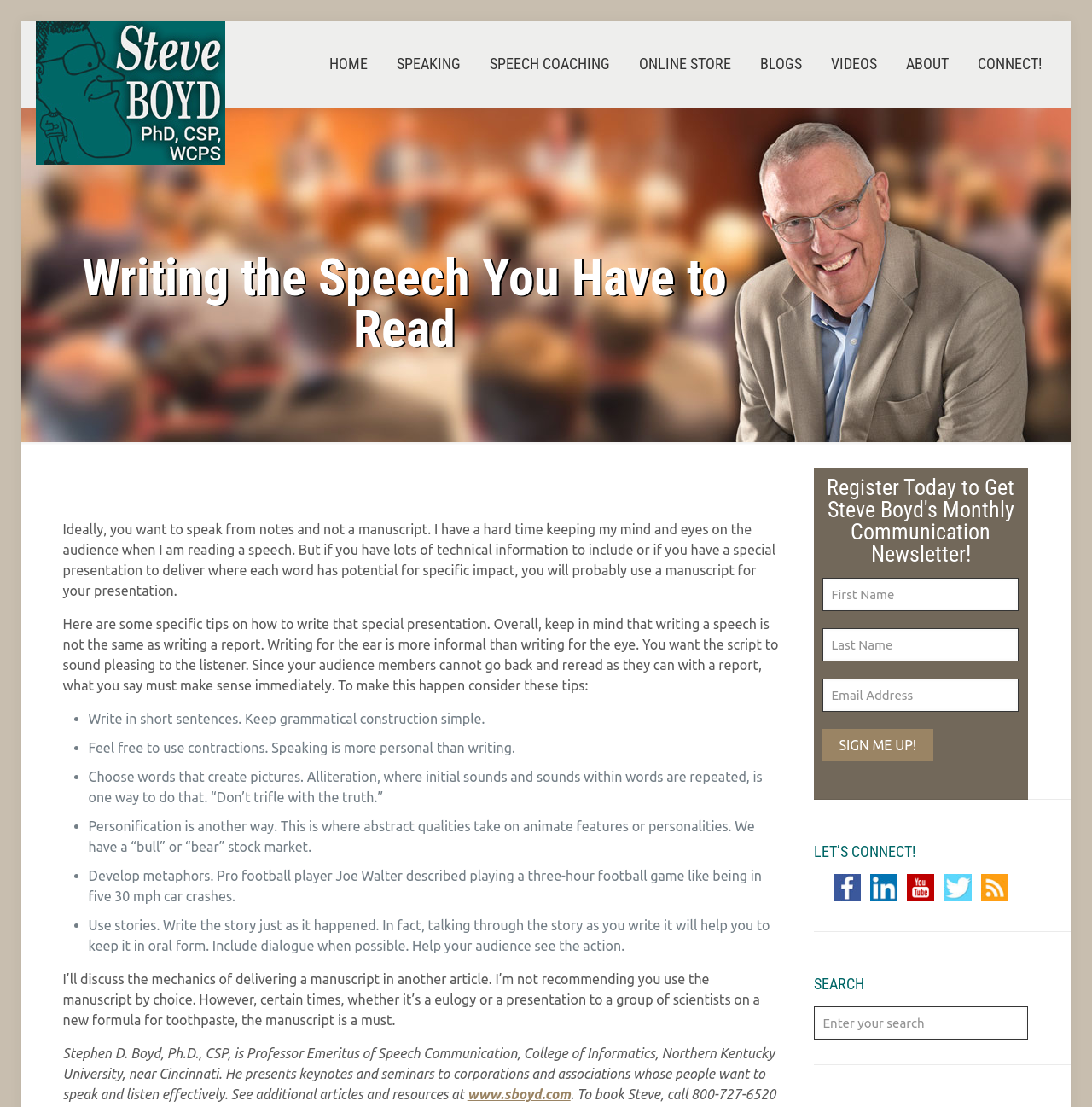Determine the bounding box coordinates for the UI element with the following description: "SPEECH COACHING". The coordinates should be four float numbers between 0 and 1, represented as [left, top, right, bottom].

[0.437, 0.039, 0.57, 0.077]